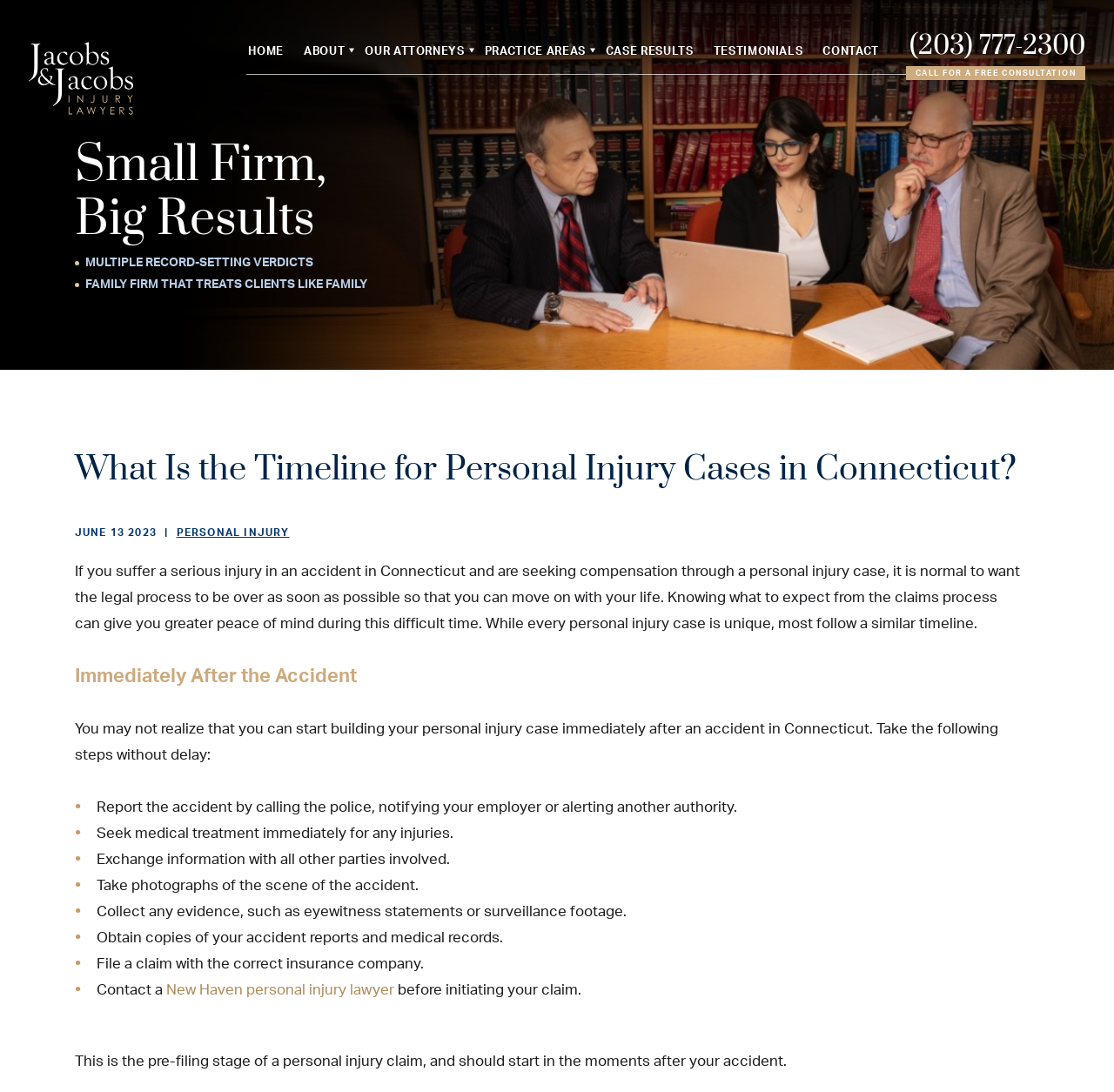Specify the bounding box coordinates of the element's region that should be clicked to achieve the following instruction: "Click the 'HOME' link". The bounding box coordinates consist of four float numbers between 0 and 1, in the format [left, top, right, bottom].

[0.221, 0.042, 0.256, 0.053]